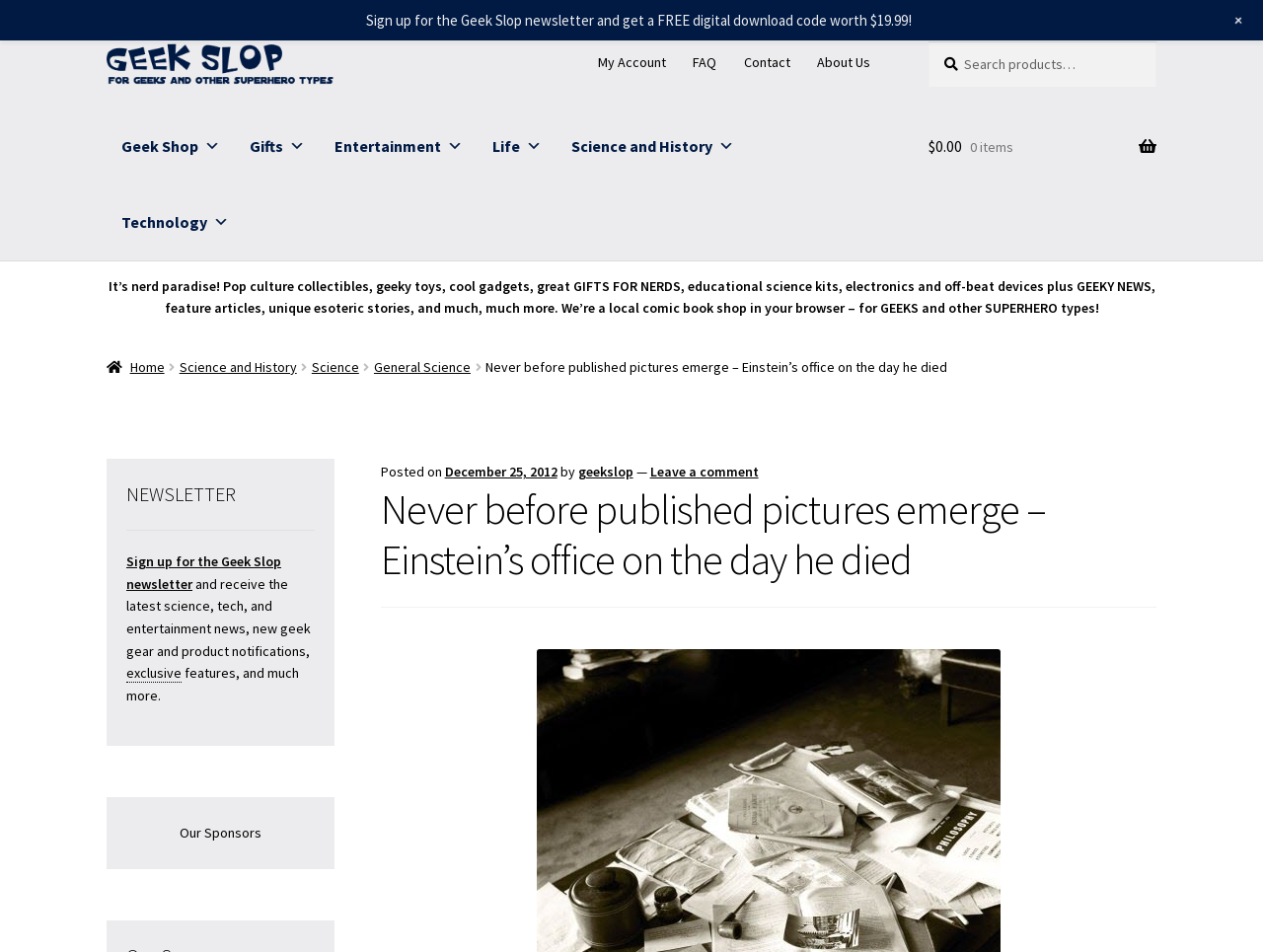Provide the bounding box coordinates of the HTML element described by the text: "Robot Gangster Crime City اکشن". The coordinates should be in the format [left, top, right, bottom] with values between 0 and 1.

None